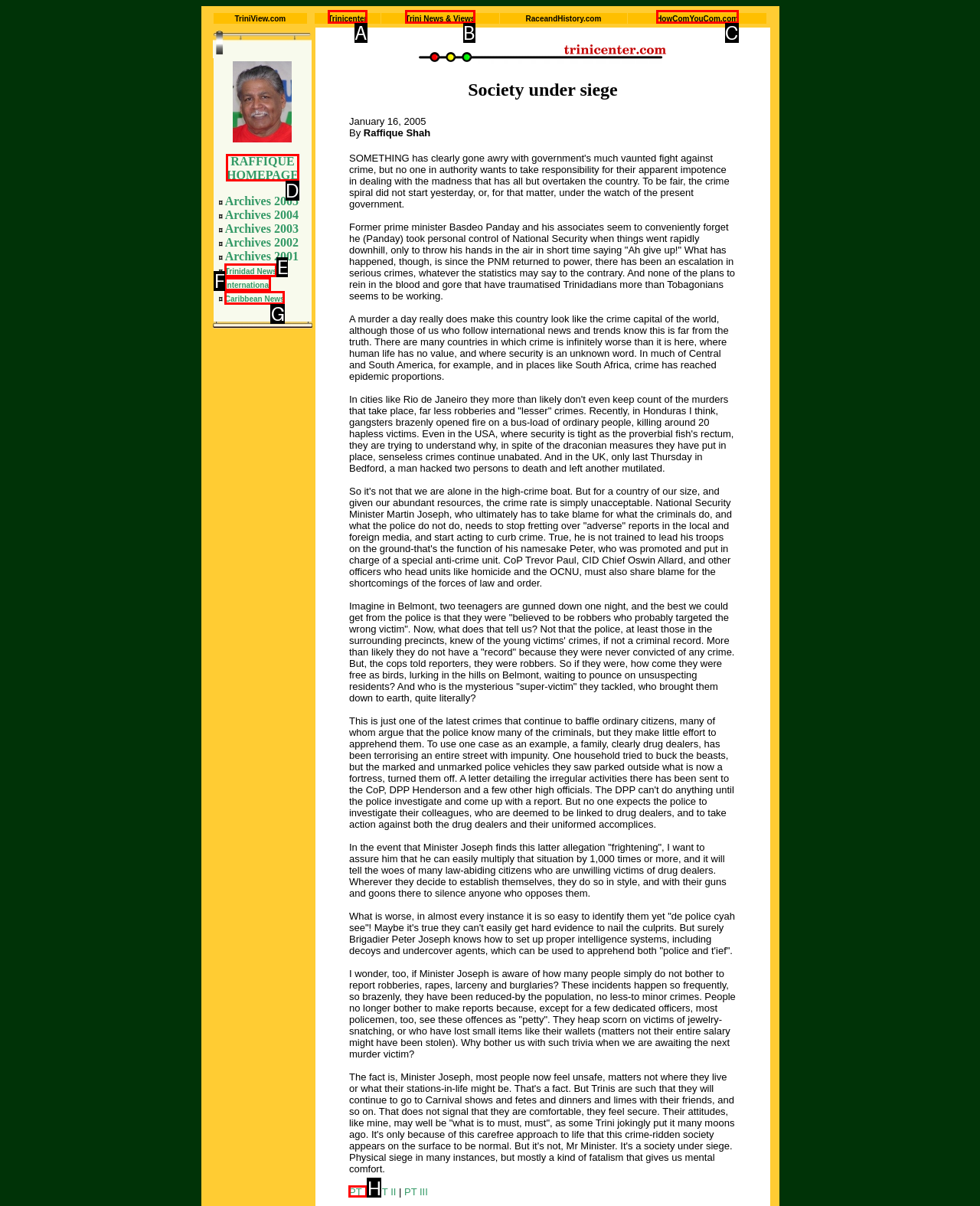Pick the HTML element that should be clicked to execute the task: Visit Raffique Shah's homepage
Respond with the letter corresponding to the correct choice.

D